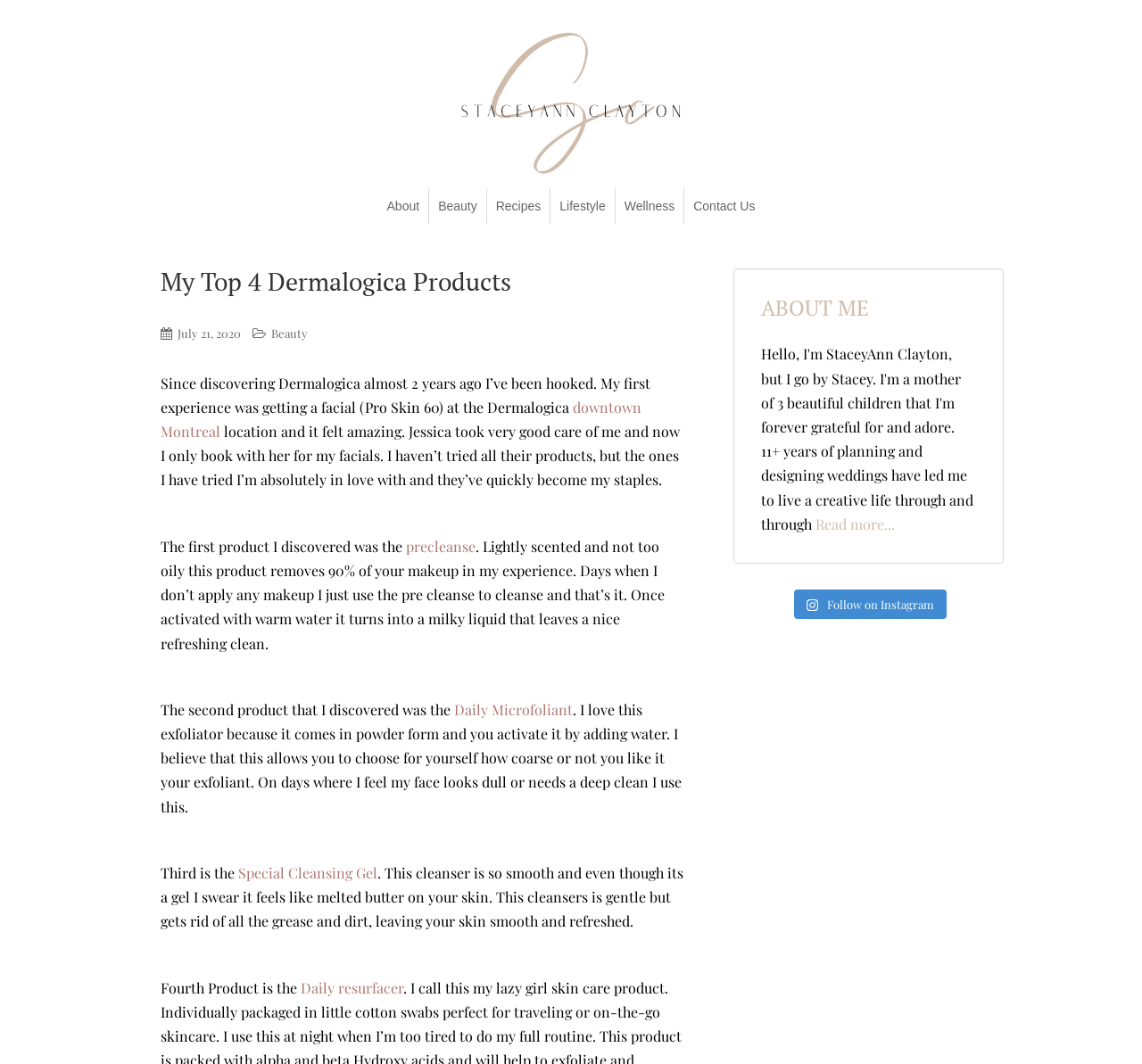Detail the webpage's structure and highlights in your description.

This webpage is a blog post titled "My Top 4 Dermalogica Products" by StaceyAnn Clayton. At the top, there is a navigation menu with links to "About", "Beauty", "Recipes", "Lifestyle", "Wellness", and "Contact Us". Below the navigation menu, there is a header section with the title of the blog post and a link to the date "July 21, 2020".

The main content of the blog post is a personal review of Dermalogica products. The author shares their experience of discovering Dermalogica and how they have become hooked on the products. The text is divided into paragraphs, with each paragraph describing a specific product. The products mentioned are the precleanse, Daily Microfoliant, Special Cleansing Gel, and Daily resurfacer. Each product is described in detail, with the author sharing their personal experience of using the product and its benefits.

To the right of the main content, there is a complementary section with a heading "ABOUT ME" and links to "Read more..." and "Follow on Instagram". This section appears to be a brief introduction to the author and provides a way for readers to learn more about them.

There is also an image of StaceyAnn Clayton at the top of the page, which is likely a profile picture or avatar.